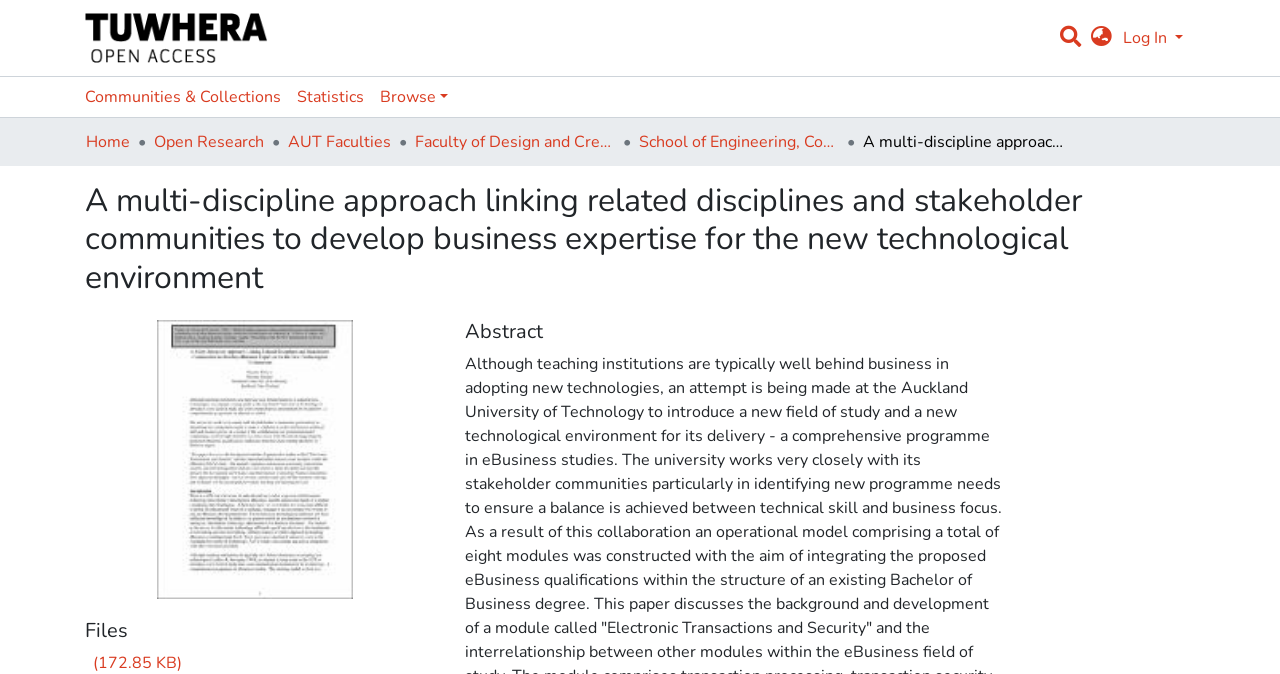Show the bounding box coordinates for the element that needs to be clicked to execute the following instruction: "Switch language". Provide the coordinates in the form of four float numbers between 0 and 1, i.e., [left, top, right, bottom].

[0.847, 0.039, 0.874, 0.074]